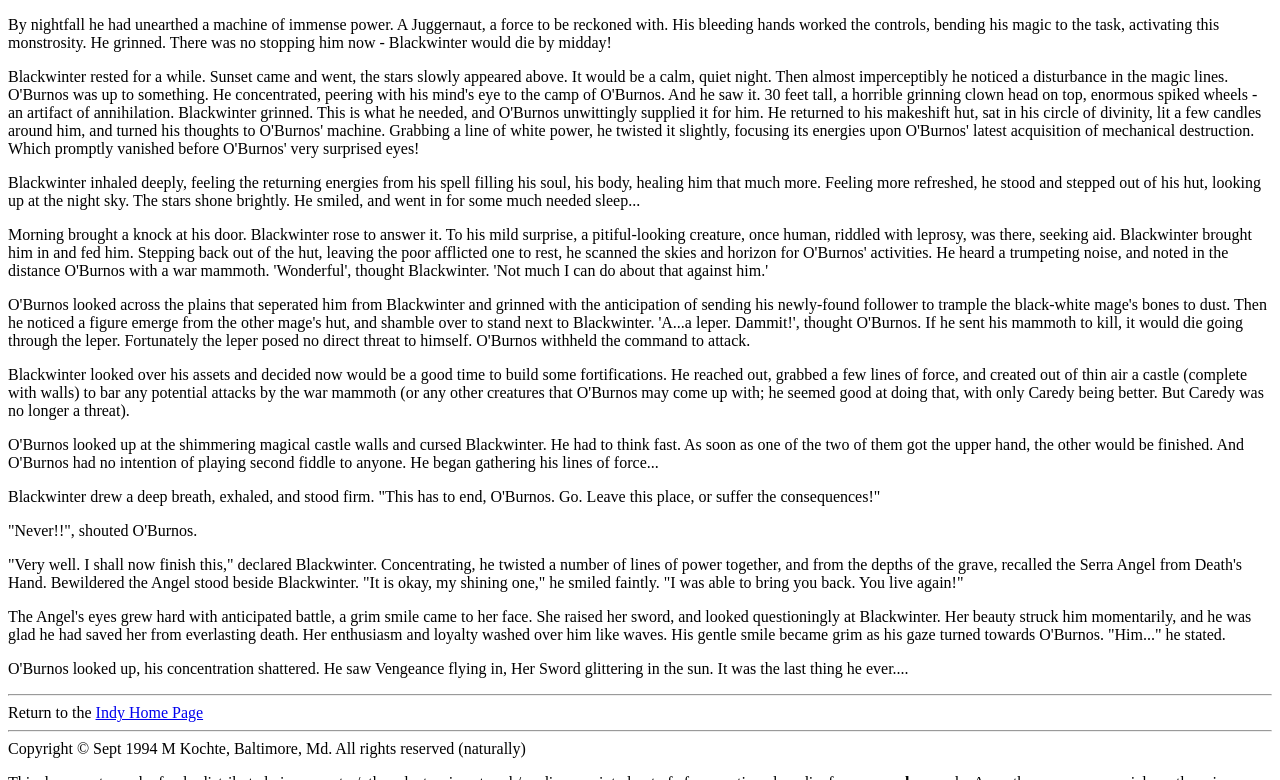Refer to the screenshot and give an in-depth answer to this question: What is Blackwinter trying to do to O'Burnos?

In the text, Blackwinter says 'This has to end, O'Burnos. Go. Leave this place, or suffer the consequences!' and later 'I shall now finish this', indicating that Blackwinter is trying to finish O'Burnos.